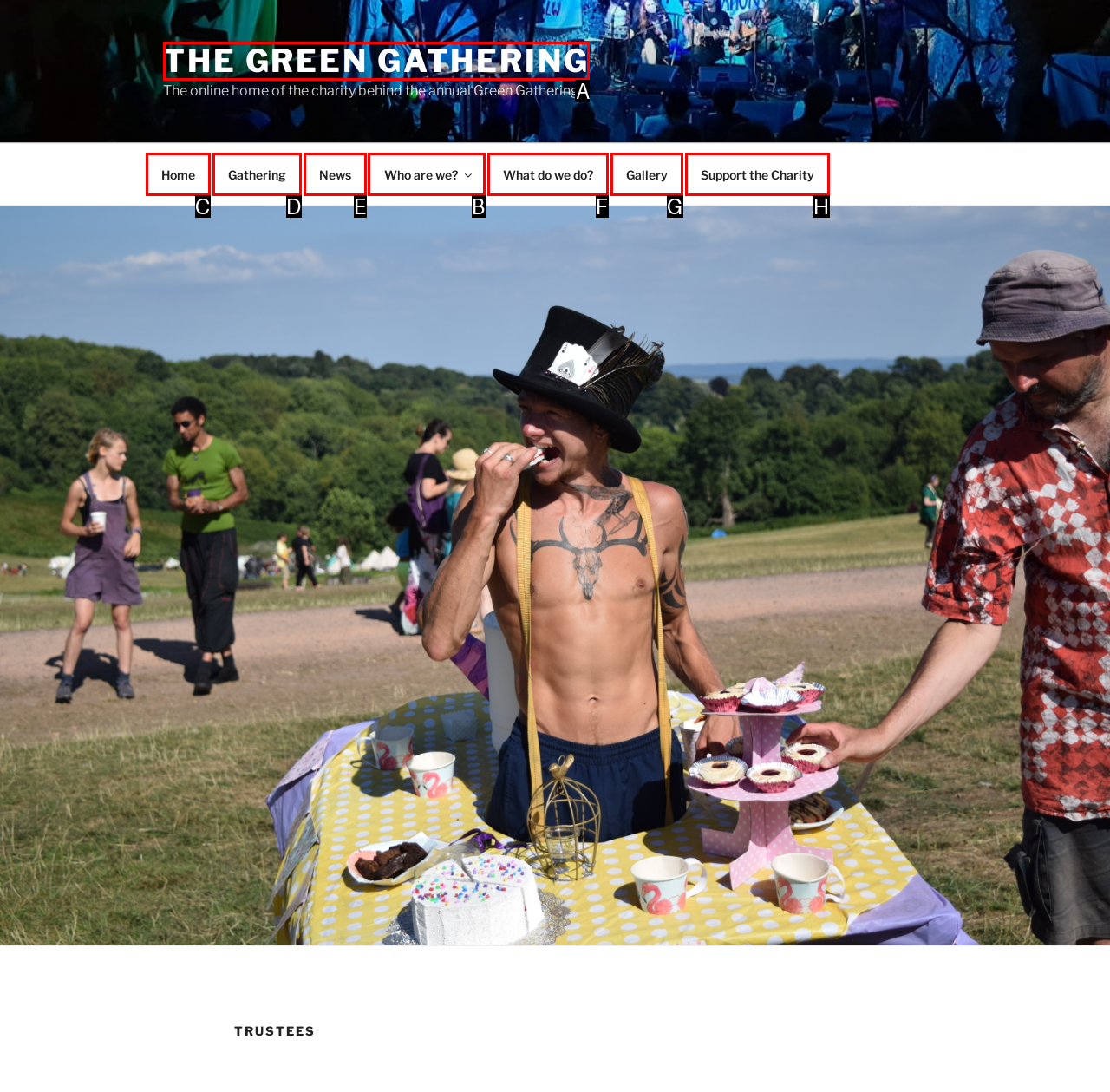Select the right option to accomplish this task: view 'Who are we?' page. Reply with the letter corresponding to the correct UI element.

B